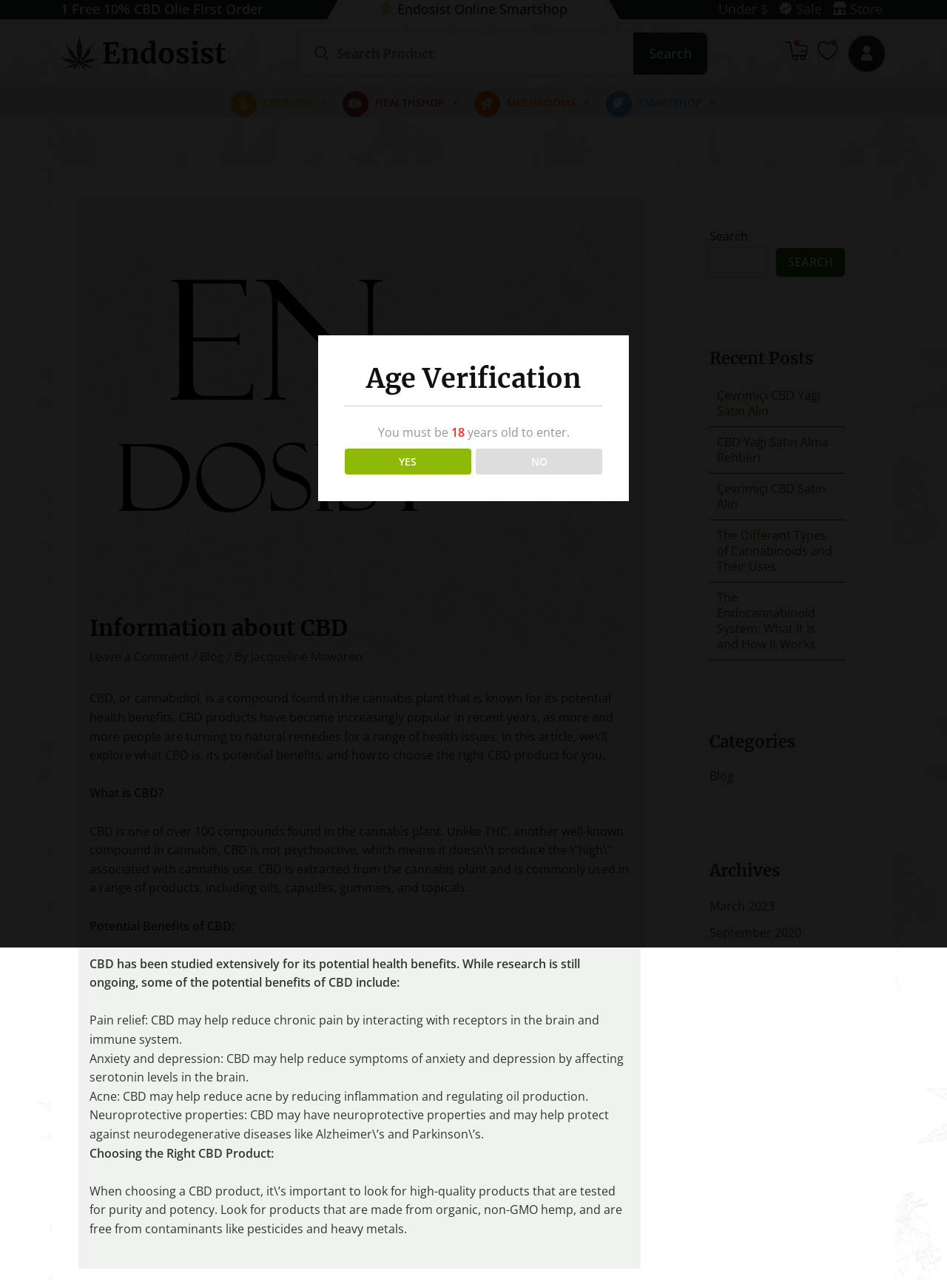How old must you be to enter the website?
Based on the visual, give a brief answer using one word or a short phrase.

18